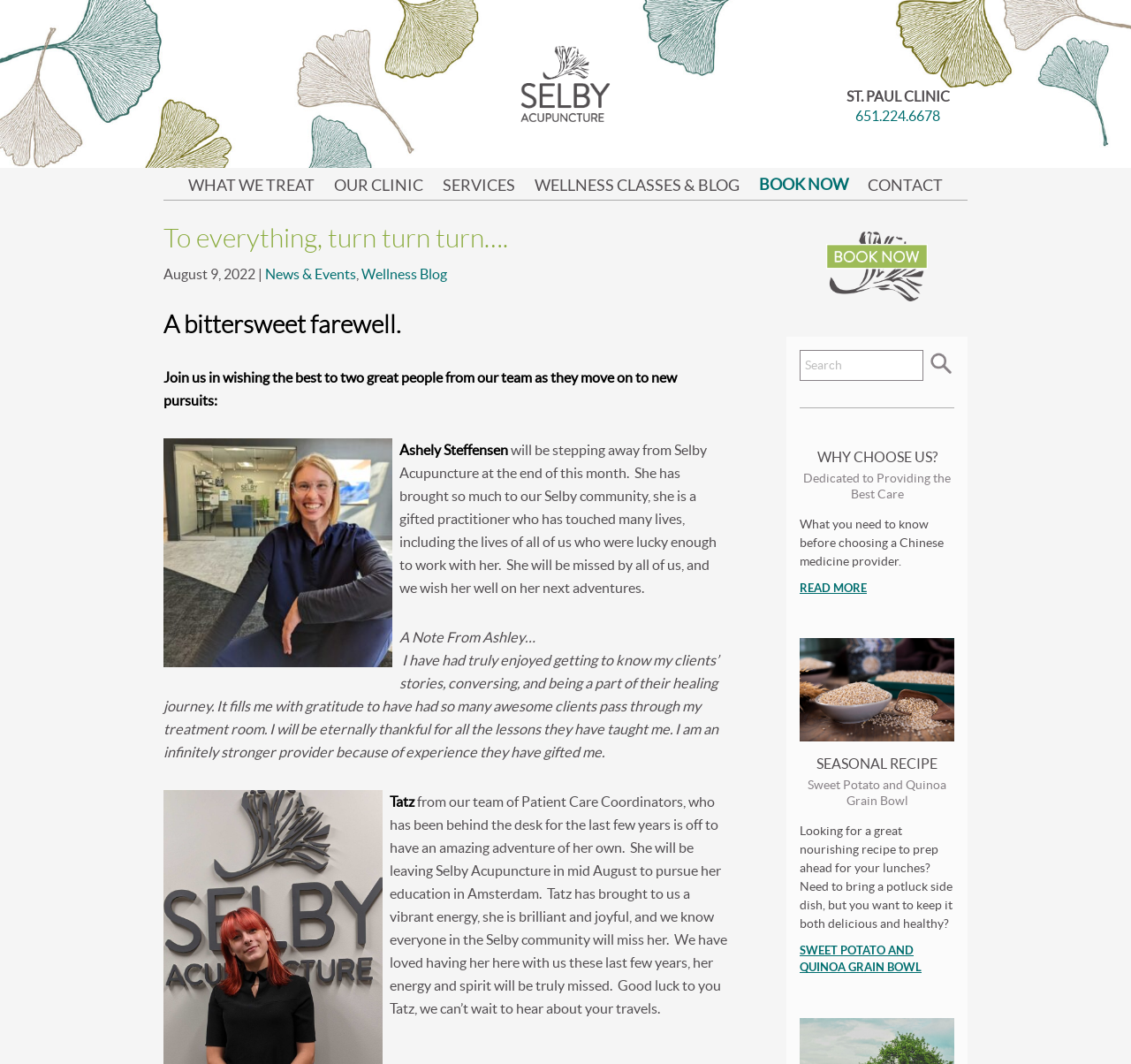Pinpoint the bounding box coordinates of the area that must be clicked to complete this instruction: "Search for something".

[0.707, 0.329, 0.816, 0.358]